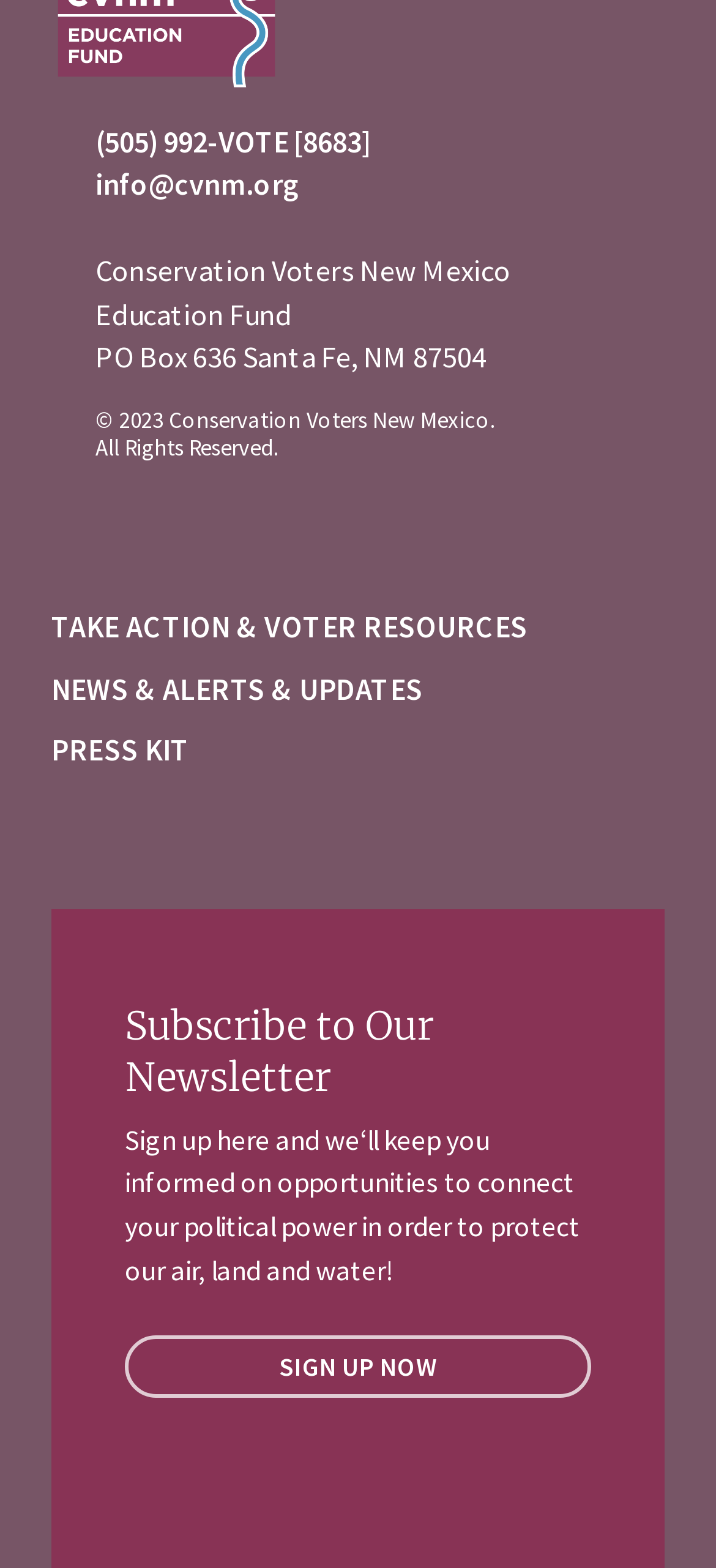What is the name of the organization?
Please use the image to provide an in-depth answer to the question.

The name of the organization can be found in the StaticText element that reads 'Conservation Voters New Mexico', which is located near the top of the webpage.